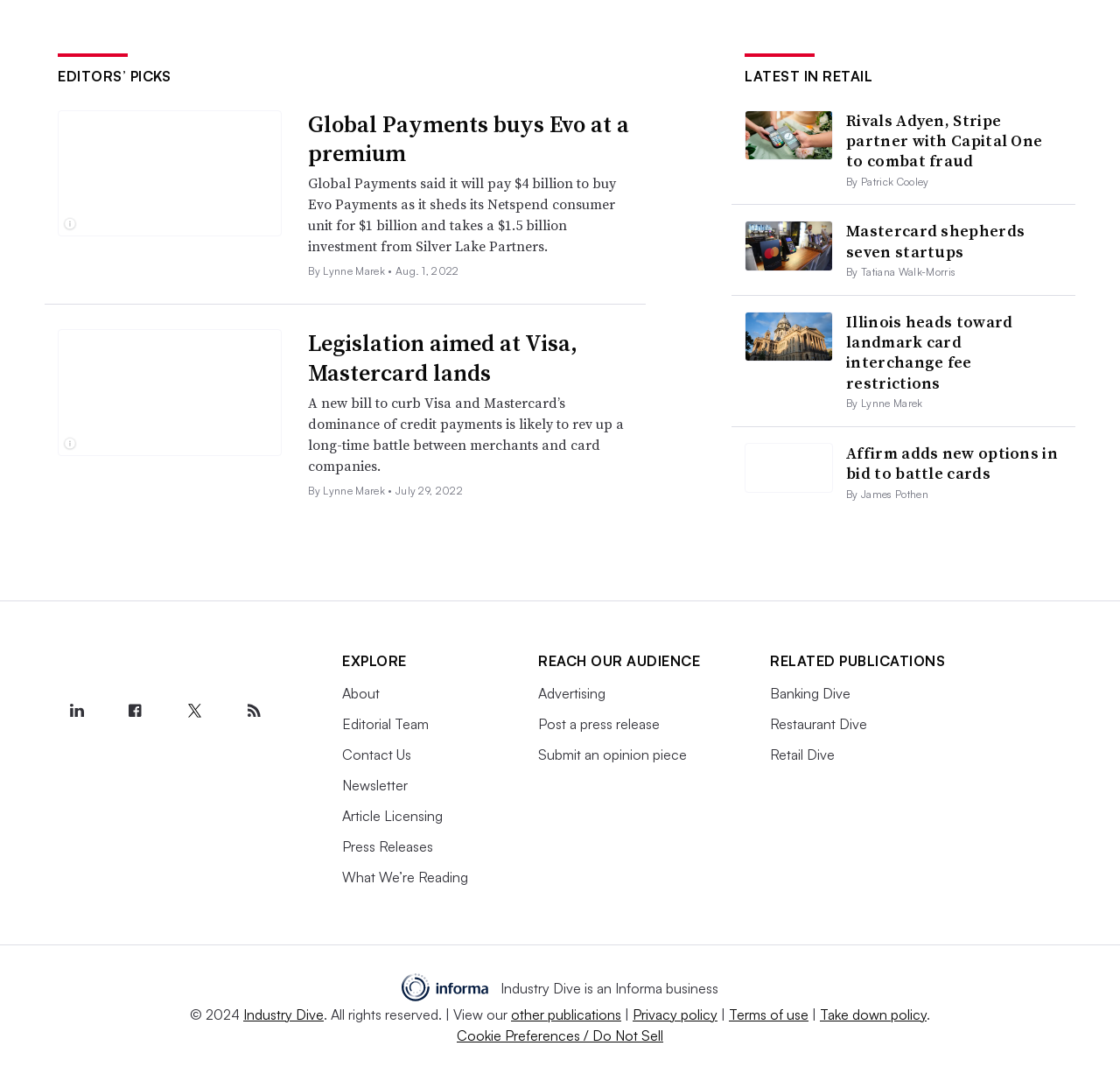Could you indicate the bounding box coordinates of the region to click in order to complete this instruction: "Click on 'EDITORS’ PICKS'".

[0.052, 0.062, 0.153, 0.078]